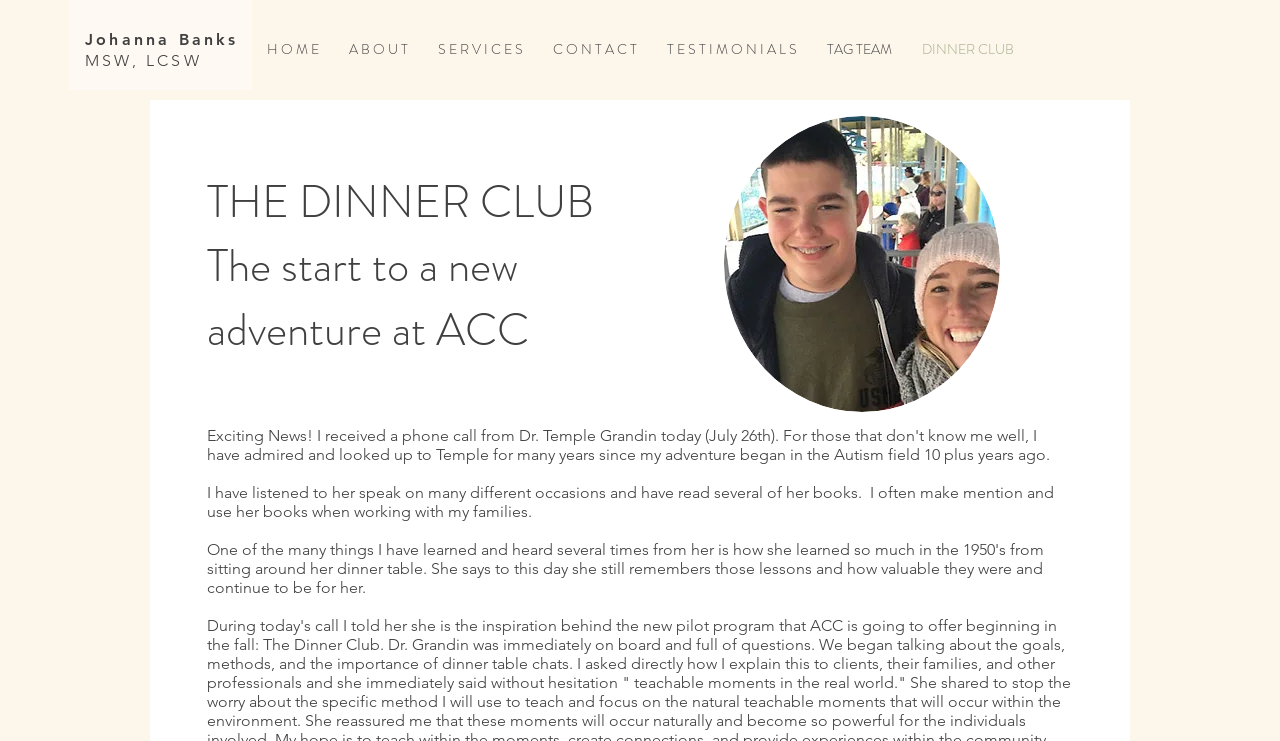What is the content of the image on the webpage?
Please respond to the question with a detailed and thorough explanation.

The image on the webpage is described as 'dinner group1.jpg' which suggests that it is a photo of a group of people having dinner together.